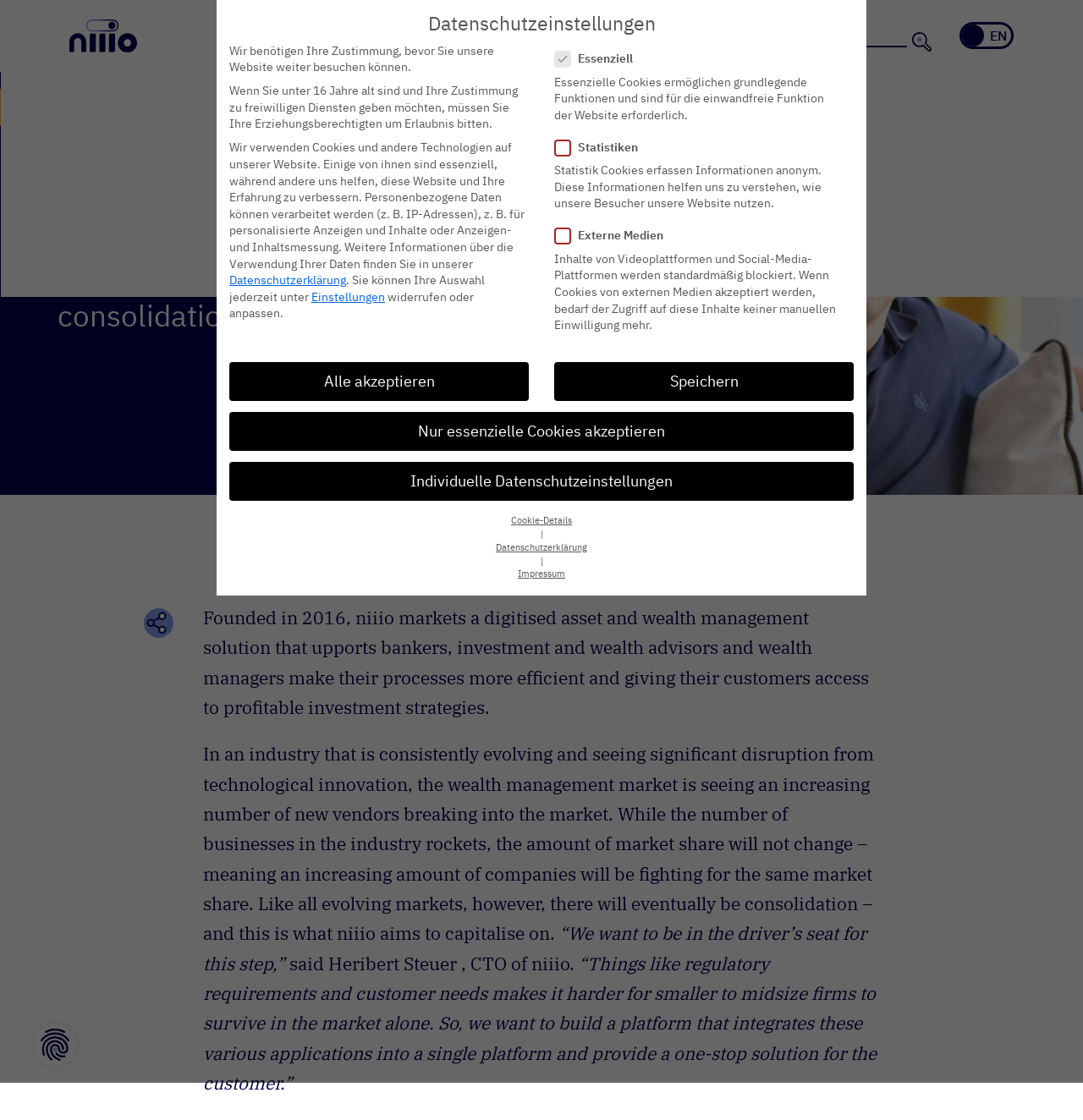What is the purpose of the 'Datenschutzeinstellungen' section?
Refer to the image and provide a detailed answer to the question.

The 'Datenschutzeinstellungen' section on the webpage allows users to manage their cookie settings, including essential cookies, statistics, and external media, and provides information about how their data will be used.